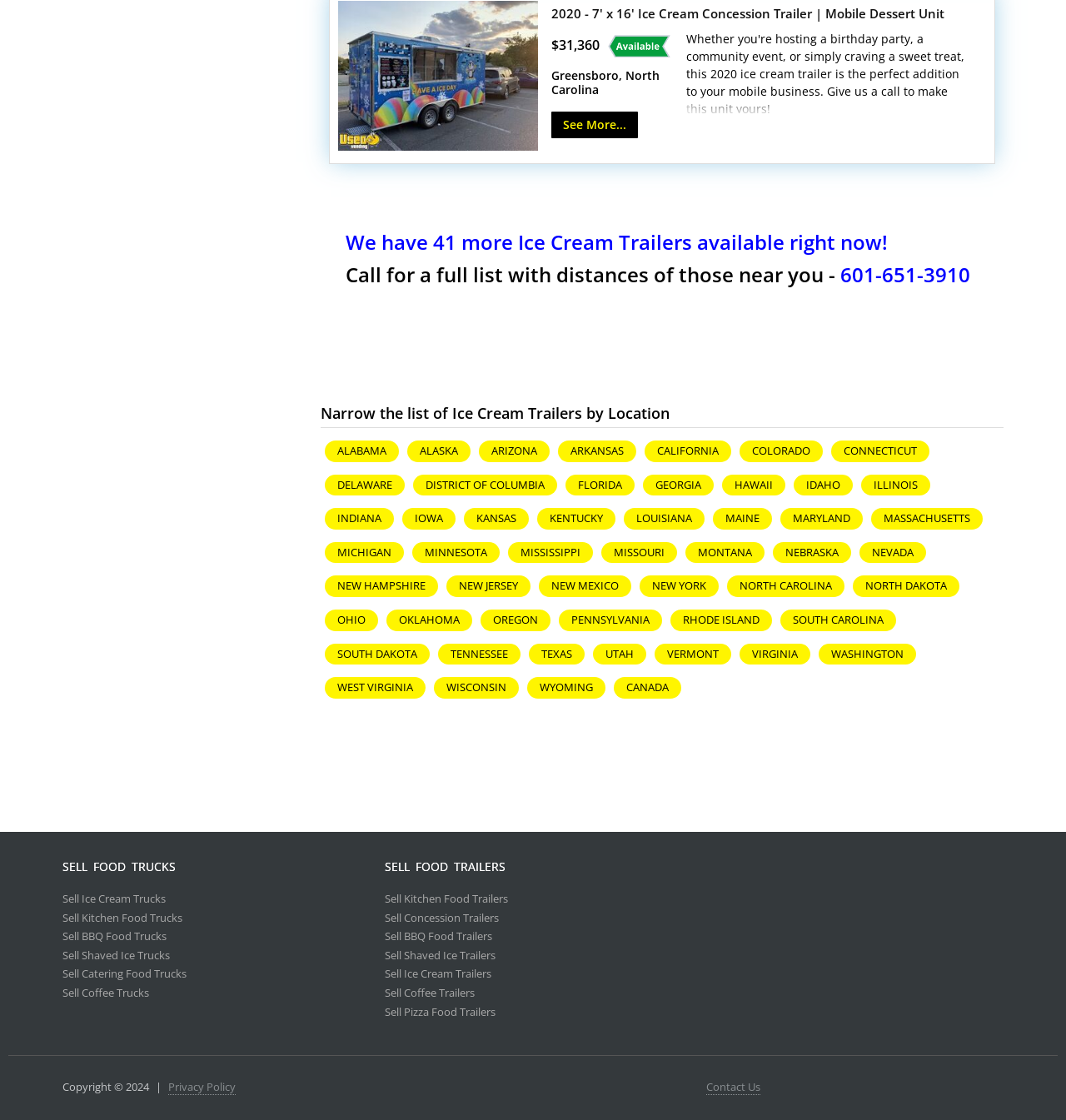Please identify the bounding box coordinates of the region to click in order to complete the task: "Narrow the list of Ice Cream Trailers by Location". The coordinates must be four float numbers between 0 and 1, specified as [left, top, right, bottom].

[0.301, 0.36, 0.941, 0.378]